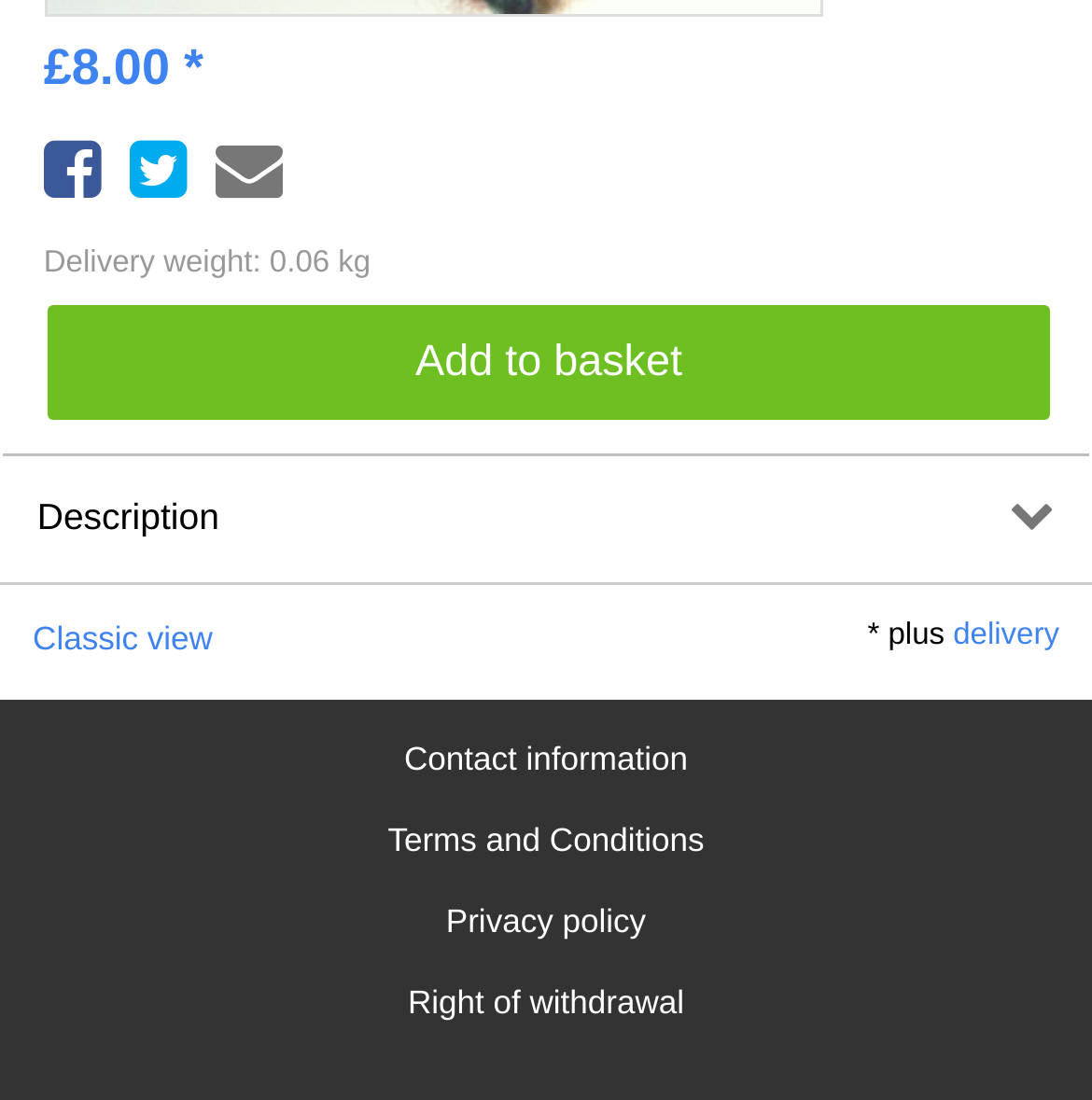Can you find the bounding box coordinates for the element that needs to be clicked to execute this instruction: "View product details"? The coordinates should be given as four float numbers between 0 and 1, i.e., [left, top, right, bottom].

[0.04, 0.047, 0.186, 0.085]